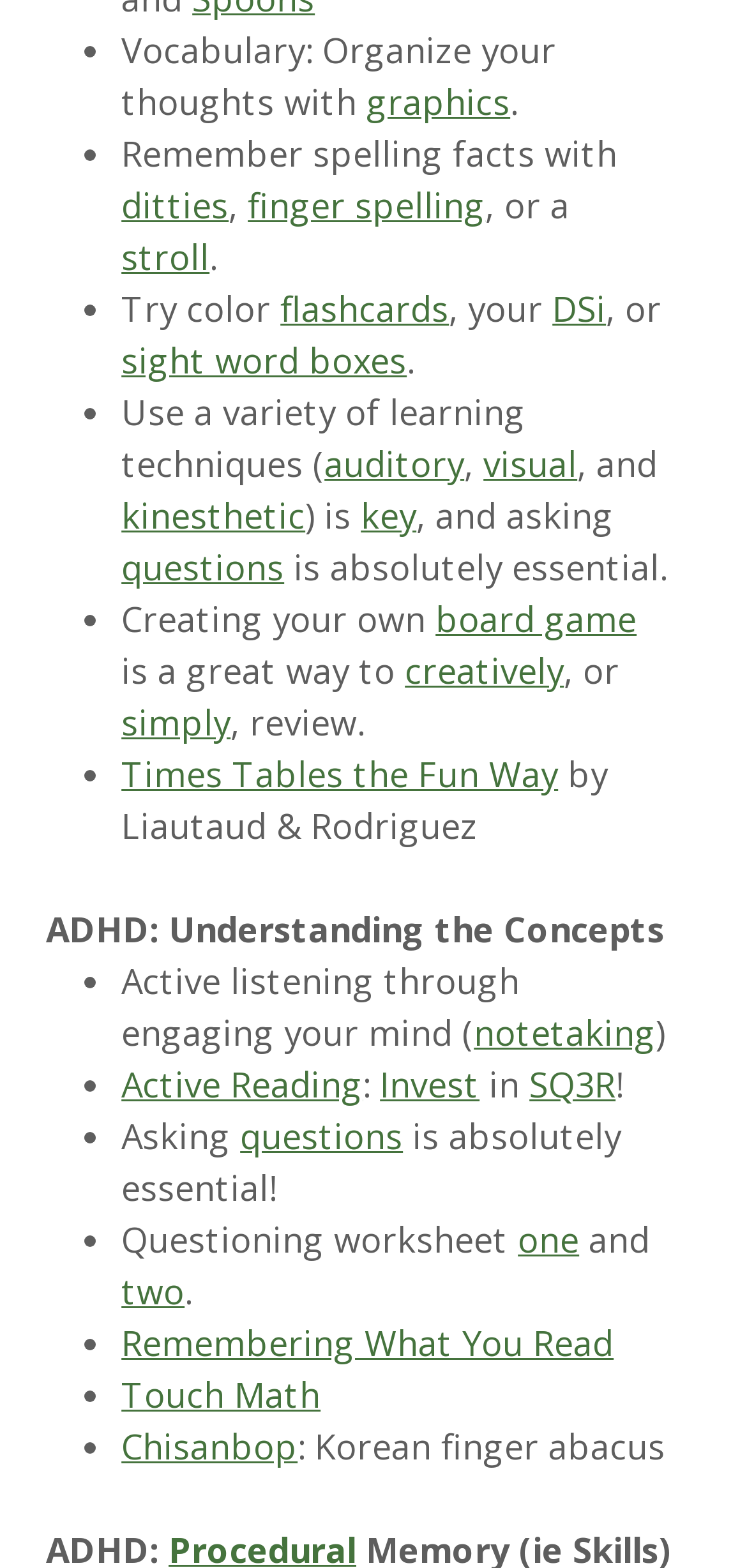What is the title of the section that mentions ADHD?
Examine the image and provide an in-depth answer to the question.

The section that mentions ADHD has the title 'ADHD: Understanding the Concepts', which is a static text element on the webpage.